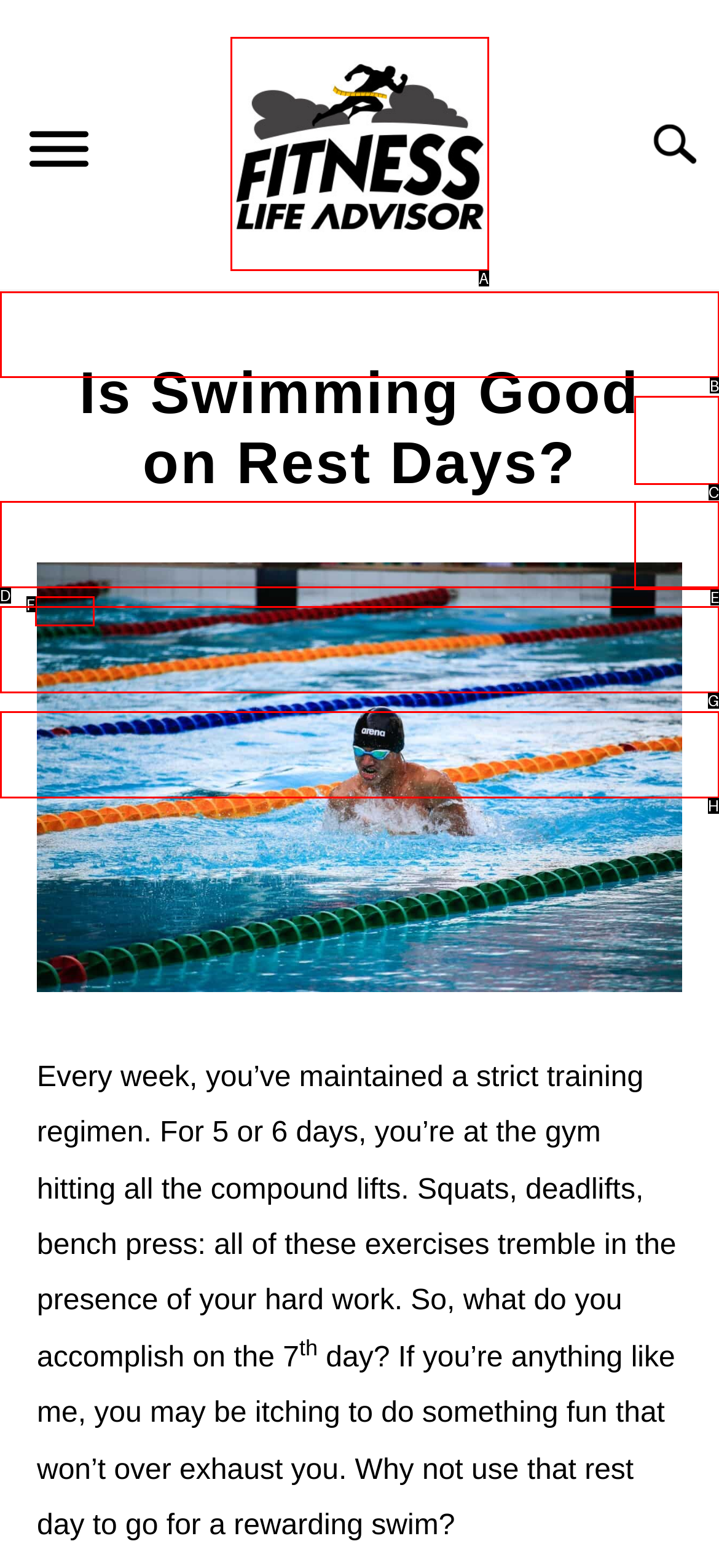To achieve the task: Visit the FITNESS TRAINING page, which HTML element do you need to click?
Respond with the letter of the correct option from the given choices.

B